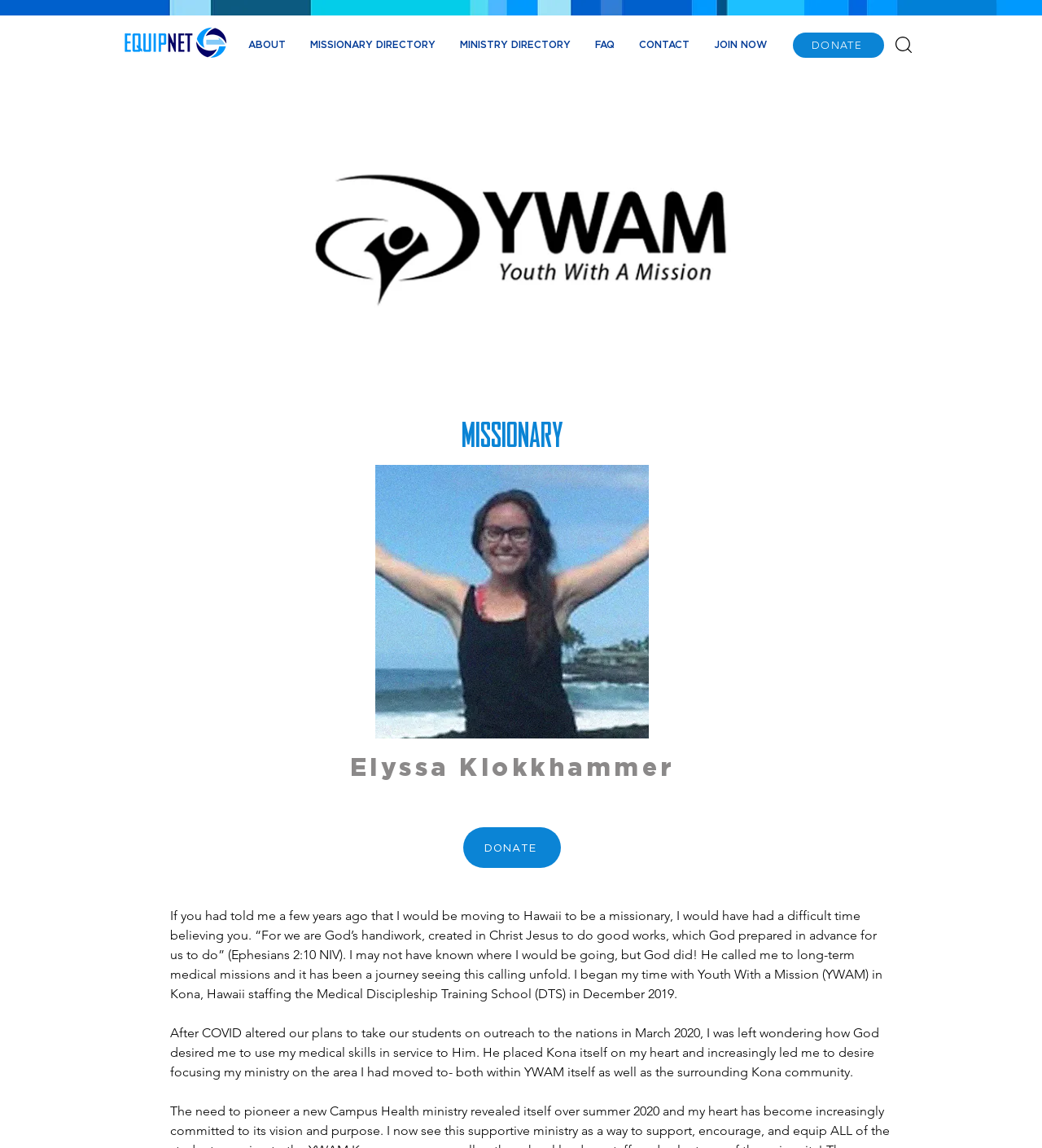What is the Bible verse mentioned?
Look at the image and respond with a one-word or short-phrase answer.

Ephesians 2:10 NIV